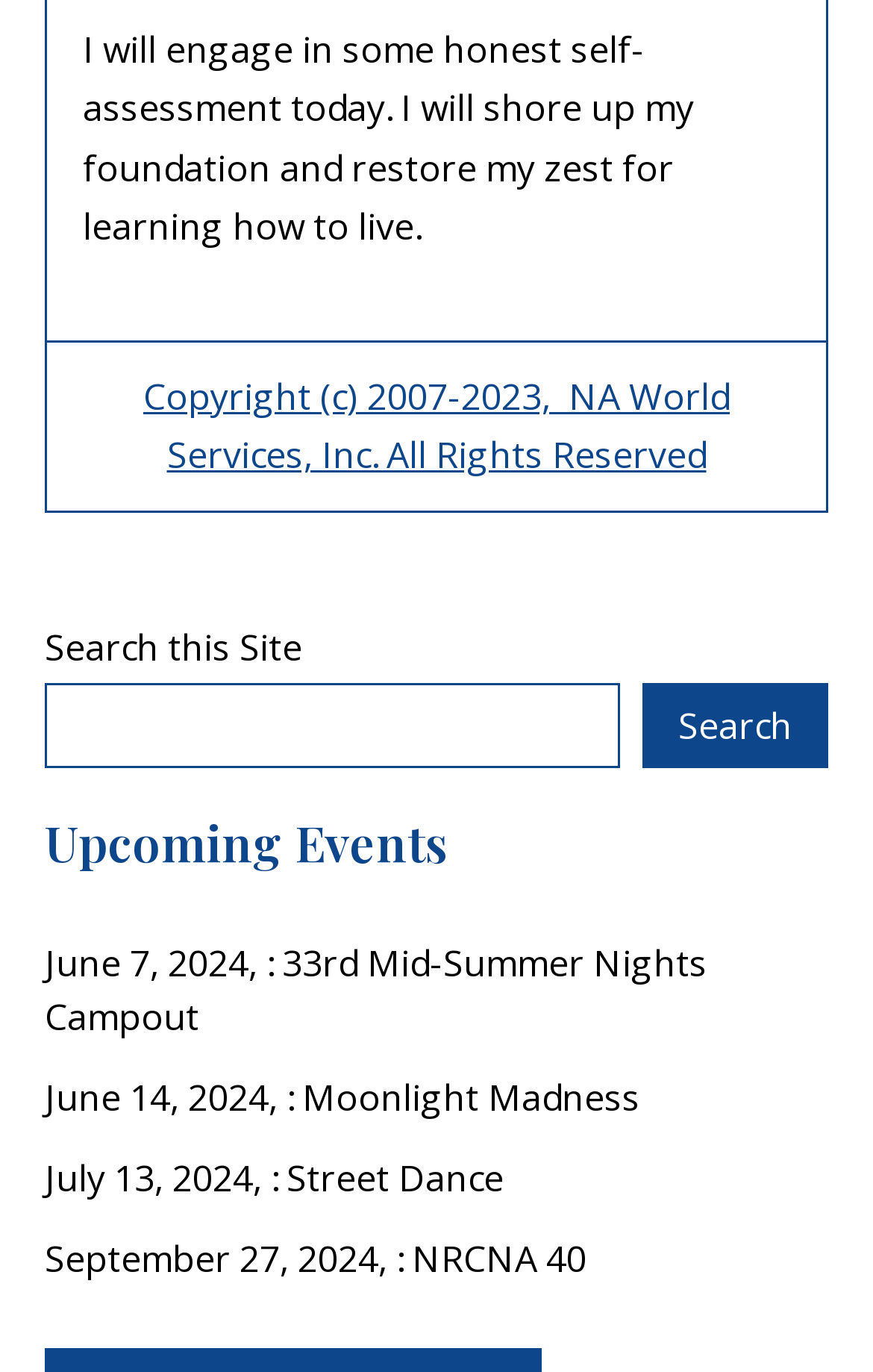Based on the image, provide a detailed and complete answer to the question: 
What is the purpose of the search box?

The search box is located at the top of the webpage, and it has a label 'Search this Site', indicating that it is used to search for content within the website.